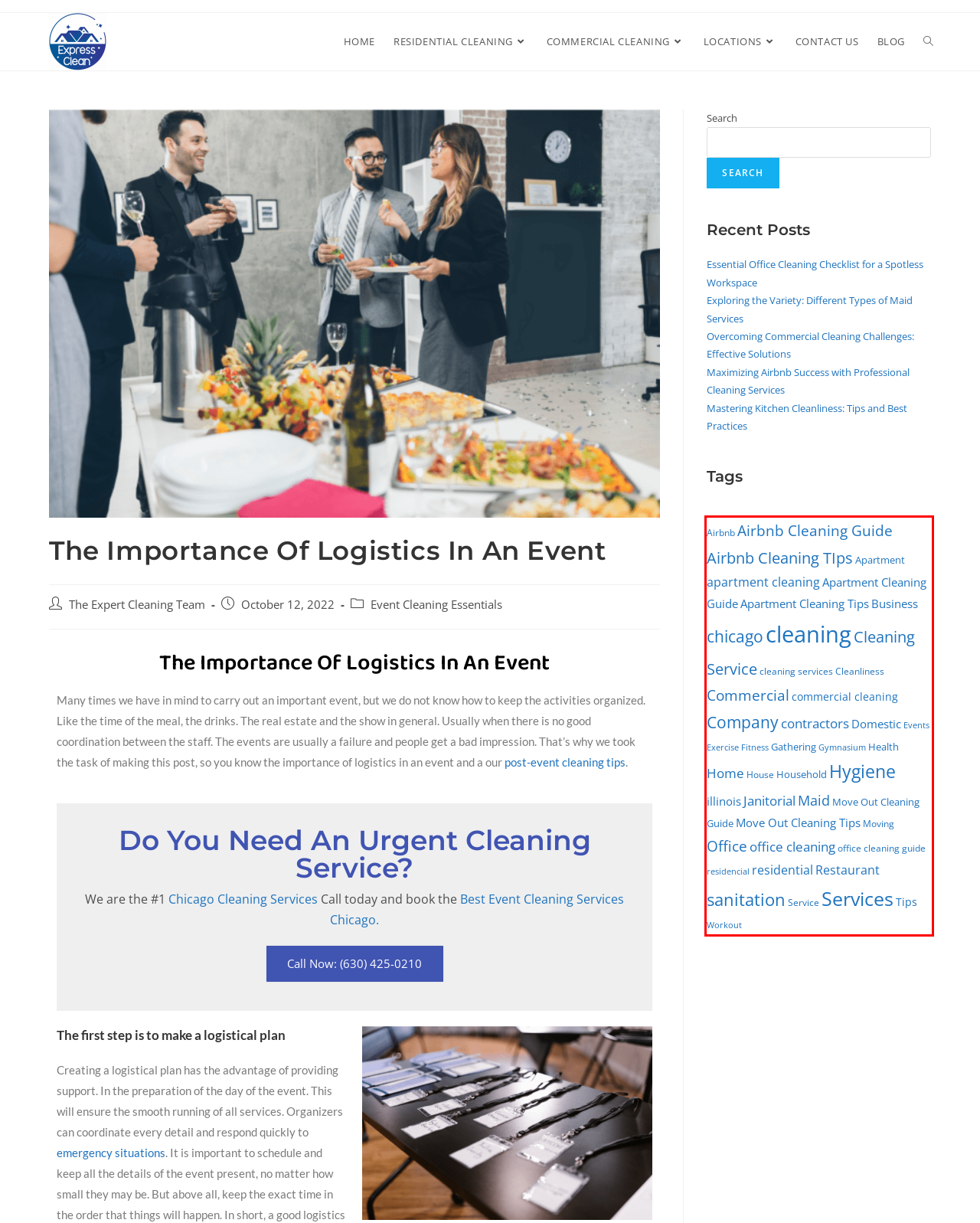Please recognize and transcribe the text located inside the red bounding box in the webpage image.

Airbnb Airbnb Cleaning Guide Airbnb Cleaning TIps Apartment apartment cleaning Apartment Cleaning Guide Apartment Cleaning Tips Business chicago cleaning Cleaning Service cleaning services Cleanliness Commercial commercial cleaning Company contractors Domestic Events Exercise Fitness Gathering Gymnasium Health Home House Household Hygiene illinois Janitorial Maid Move Out Cleaning Guide Move Out Cleaning Tips Moving Office office cleaning office cleaning guide residencial residential Restaurant sanitation Service Services Tips Workout